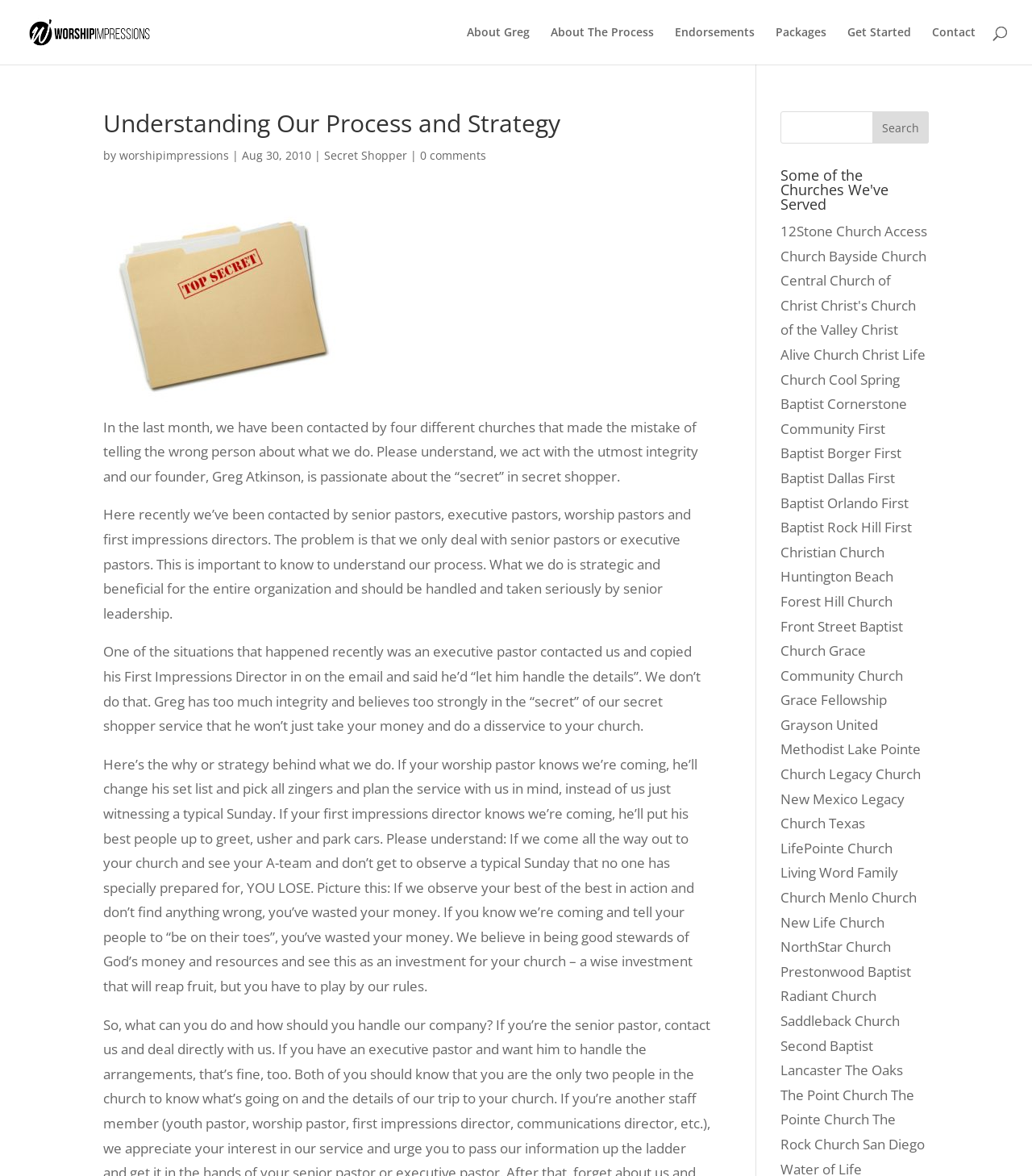Please determine the bounding box coordinates of the section I need to click to accomplish this instruction: "Get Started with Worship Impressions".

[0.821, 0.023, 0.883, 0.055]